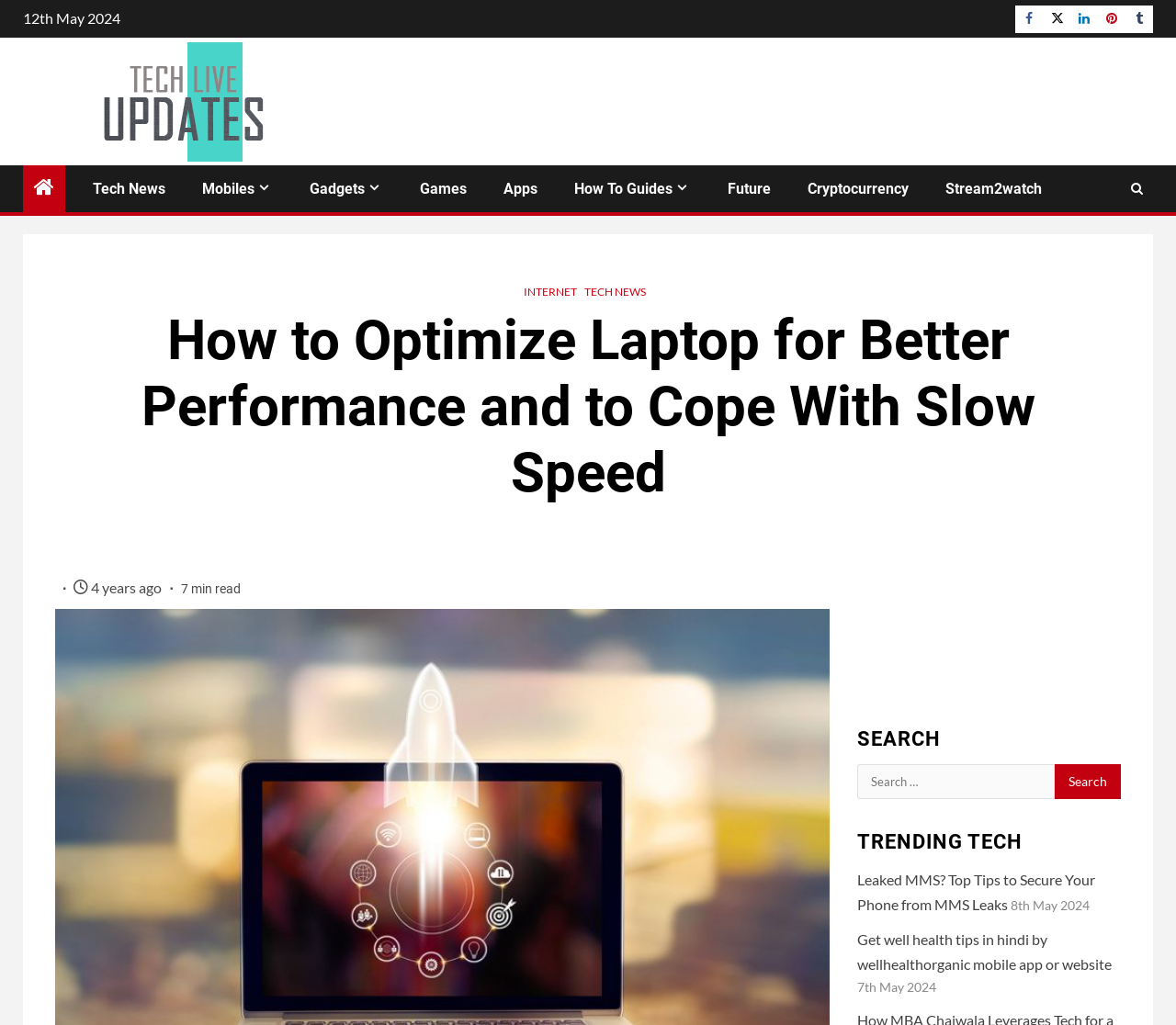Write an extensive caption that covers every aspect of the webpage.

The webpage appears to be a technology news and blog website. At the top, there is a date "12th May 2024" and a row of social media links, including Facebook, Twitter, LinkedIn, Pinterest, and Tumblr, aligned horizontally from right to left. Below the social media links, there is a logo of "Tech Live Updates" with a brand new logo, accompanied by a link to the same.

On the left side, there is a vertical menu with various categories, including "Tech News", "Mobiles", "Gadgets", "Games", "Apps", "How To Guides", "Future", "Cryptocurrency", and "Stream2watch". Each category is represented by a link.

The main content of the webpage is an article titled "How to Optimize Laptop for Better Performance and to Cope With Slow Speed". The article has a heading, followed by the publication date "4 years ago" and an estimated reading time of "7 min read". The article's content is not explicitly described, but based on the meta description, it seems to discuss the phenomenon of laptop slow-downs, particularly in Windows-based systems.

On the right side, there is a search bar with a heading "SEARCH" and a placeholder text "Search for:". Below the search bar, there is a section titled "TRENDING TECH" with two article links, each accompanied by a publication date. The first article is about securing phones from MMS leaks, and the second article is about getting health tips in Hindi through a mobile app or website.